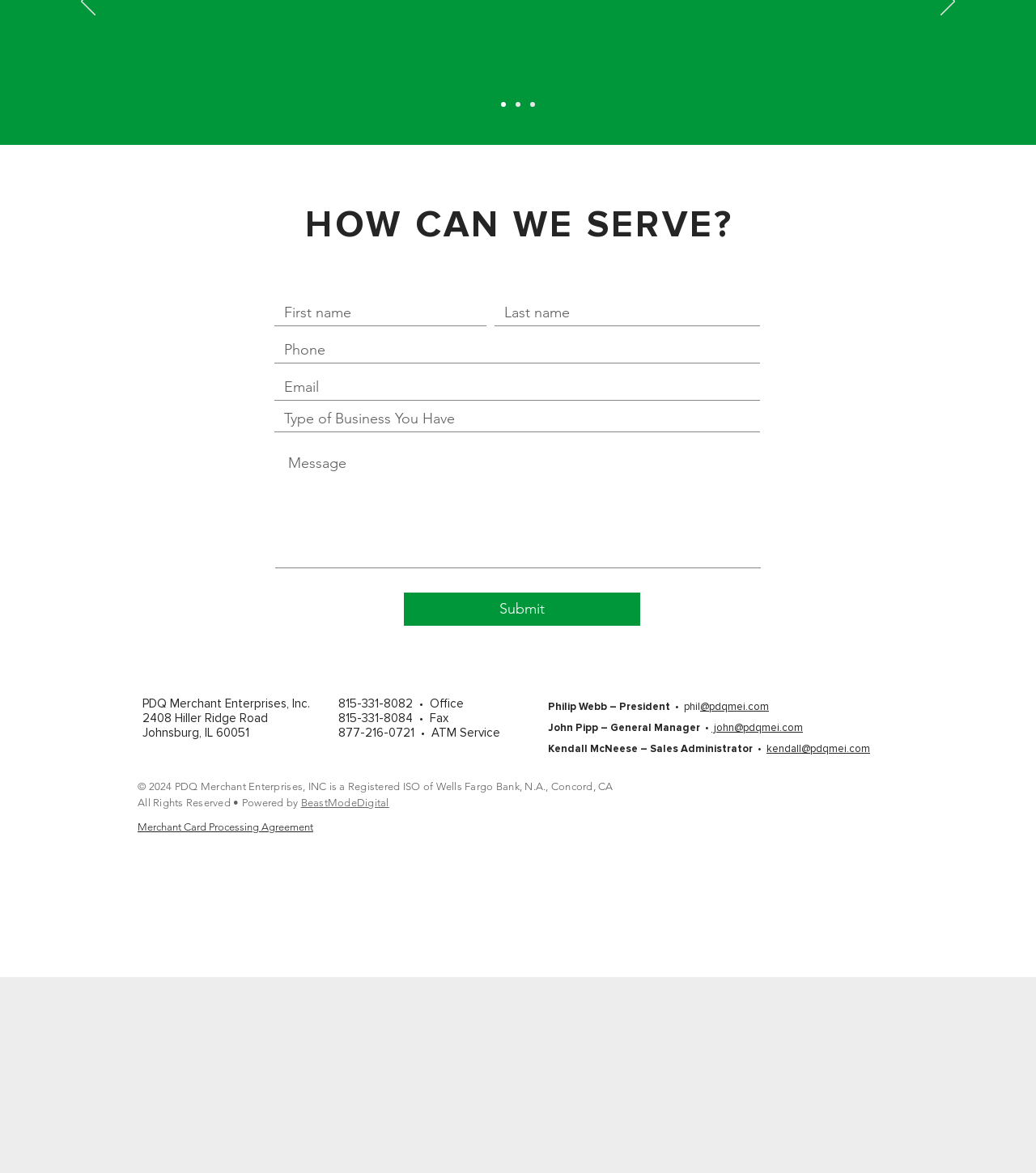Who is the President of the company?
Examine the screenshot and reply with a single word or phrase.

Philip Webb